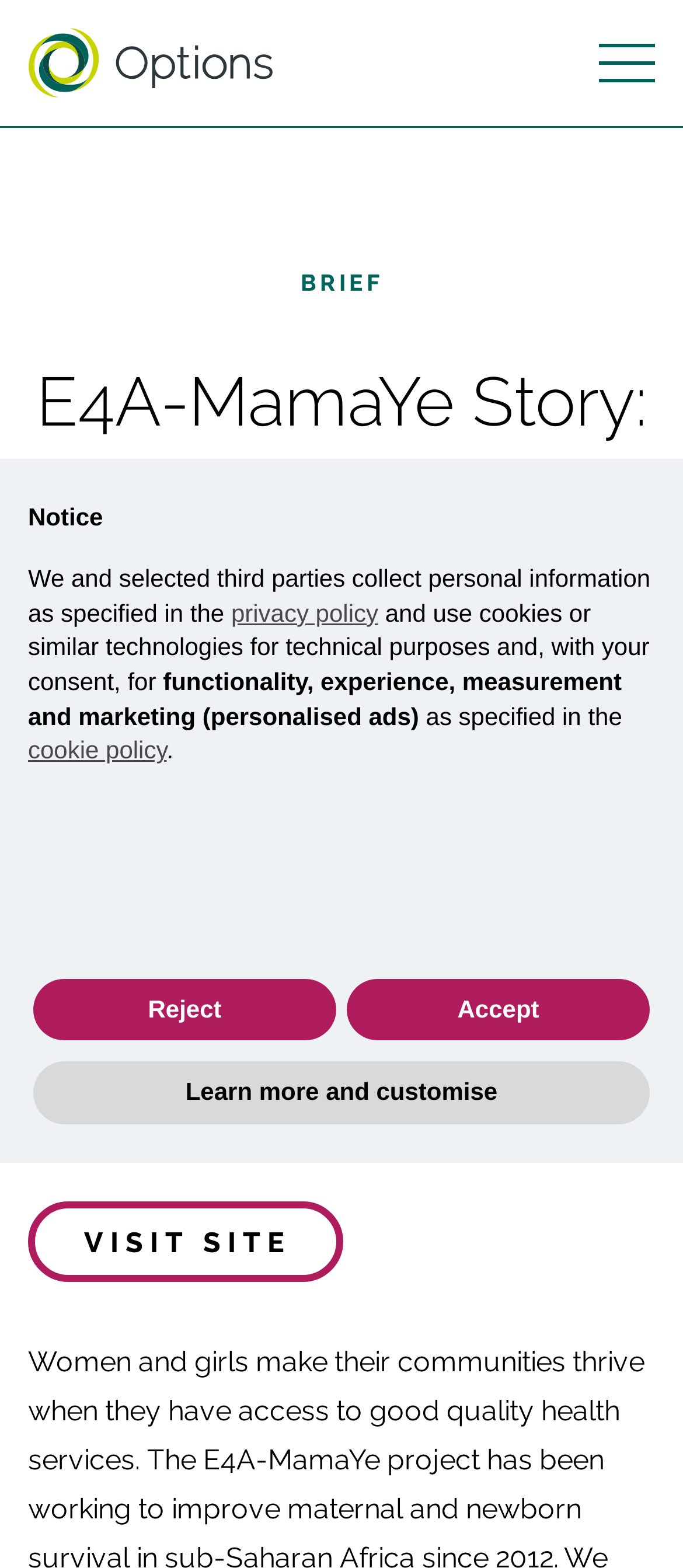How many links are in the top navigation menu?
Using the image as a reference, answer with just one word or a short phrase.

3